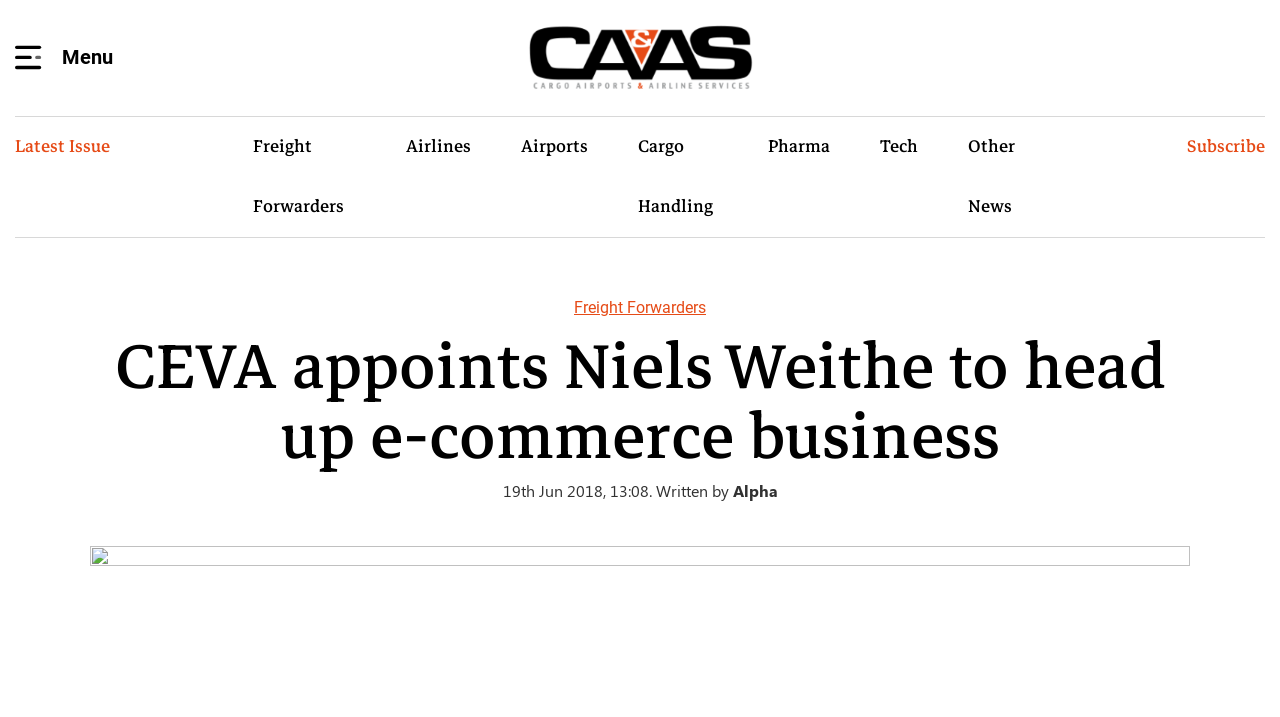Could you indicate the bounding box coordinates of the region to click in order to complete this instruction: "Subscribe to the newsletter".

[0.927, 0.163, 0.988, 0.331]